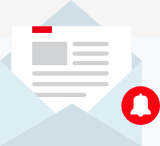Give a one-word or phrase response to the following question: What is the background color of the image?

White